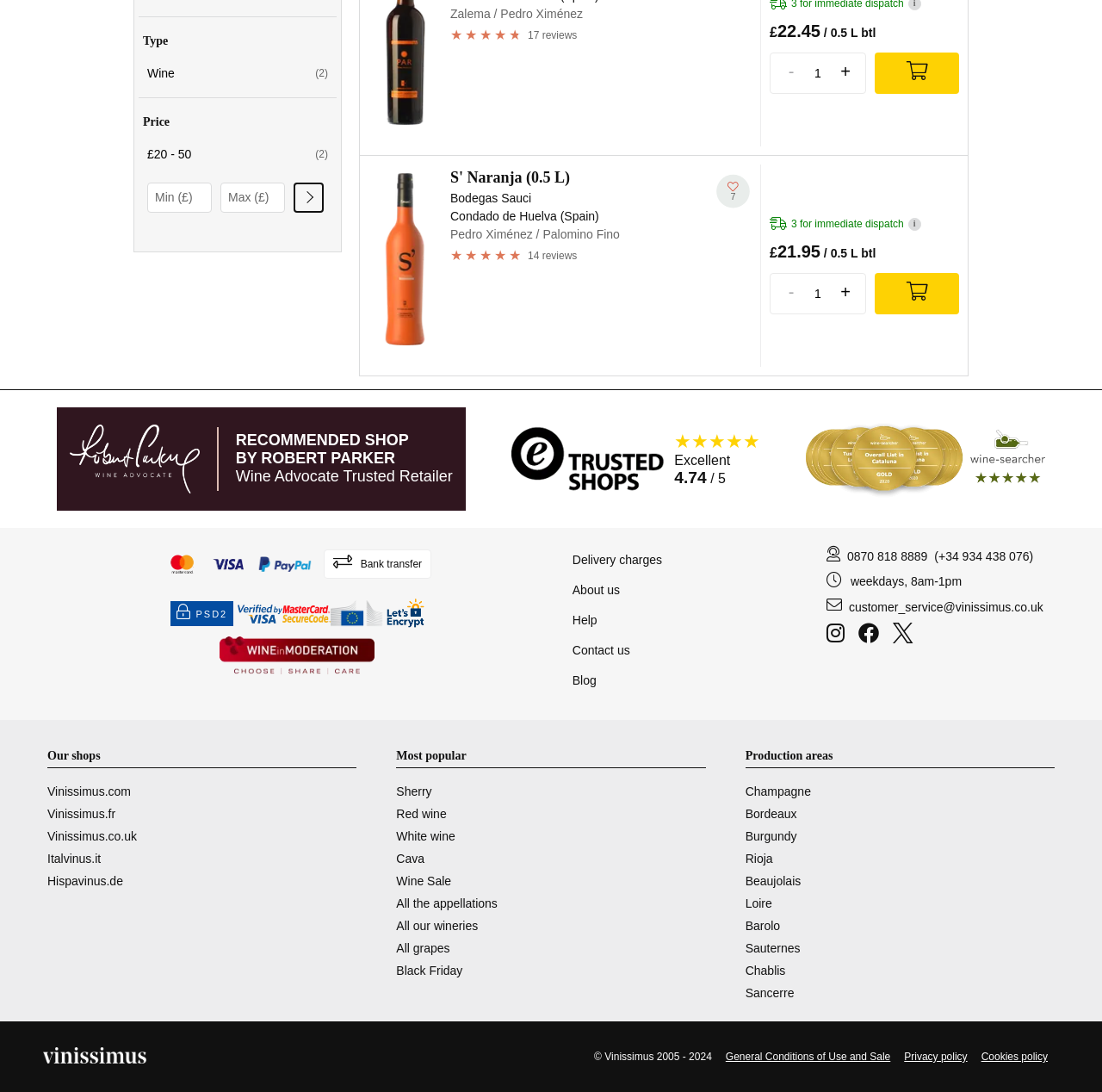Locate the bounding box of the UI element described by: "Privacy Policy" in the given webpage screenshot.

None